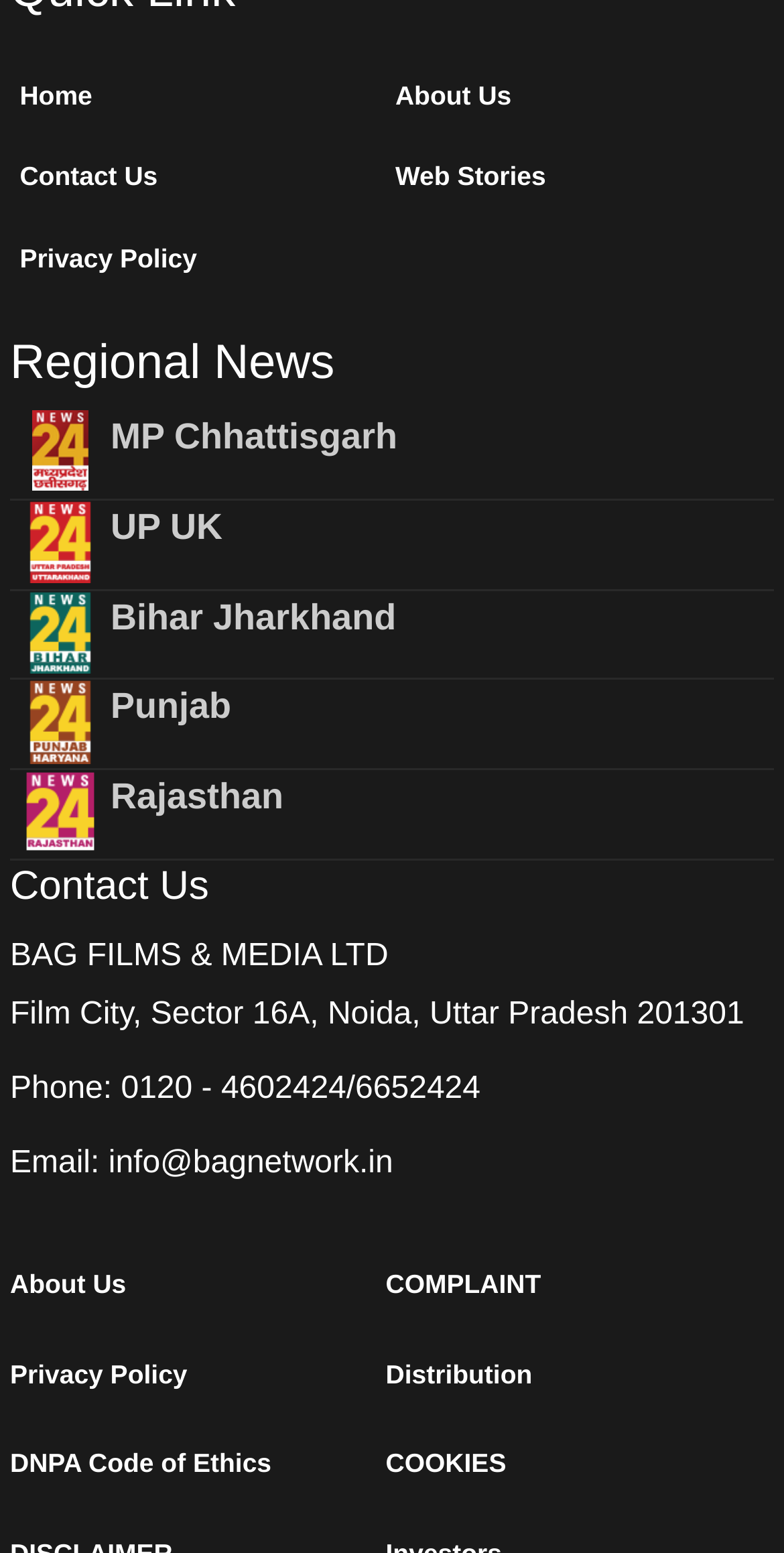Please locate the clickable area by providing the bounding box coordinates to follow this instruction: "Call 0120 - 4602424/6652424".

[0.154, 0.69, 0.613, 0.712]